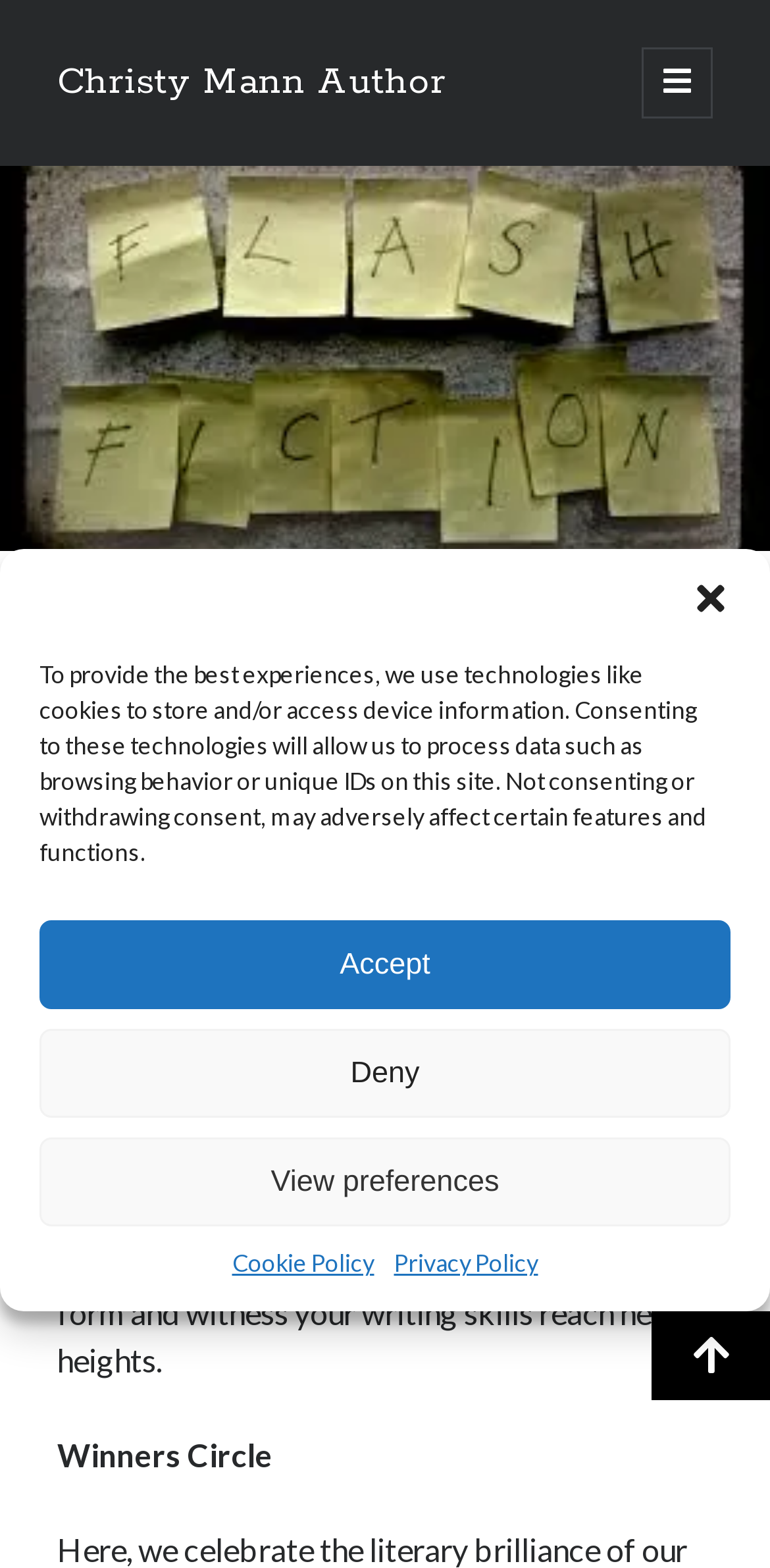What is the title of the upcoming release?
Examine the image closely and answer the question with as much detail as possible.

In the 'Upcoming Releases!!!' section, there is a title 'Terrible Friend' with a release date of September 30, 2023. This is likely the title of an upcoming book or publication by the author.